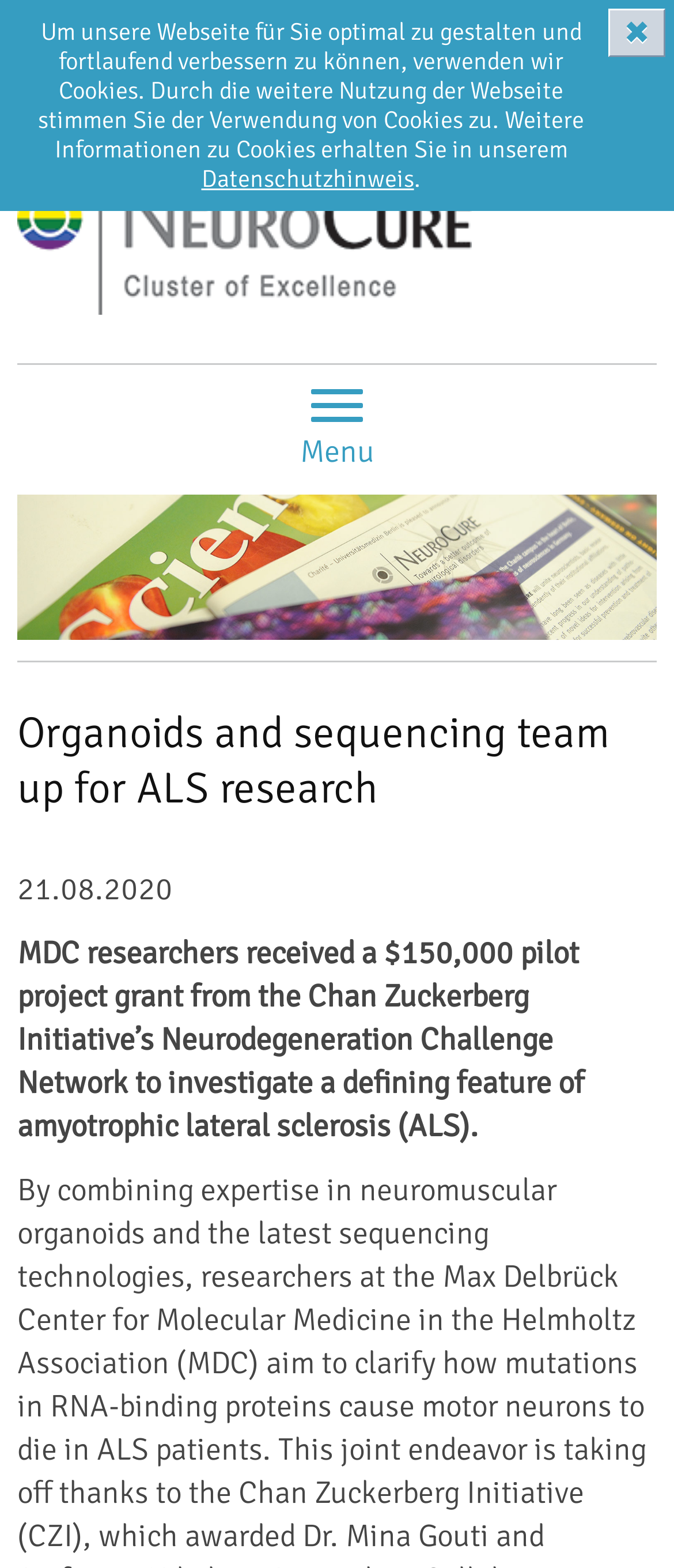Find the bounding box coordinates corresponding to the UI element with the description: "name="keywords" placeholder="Search"". The coordinates should be formatted as [left, top, right, bottom], with values as floats between 0 and 1.

[0.623, 0.017, 0.89, 0.045]